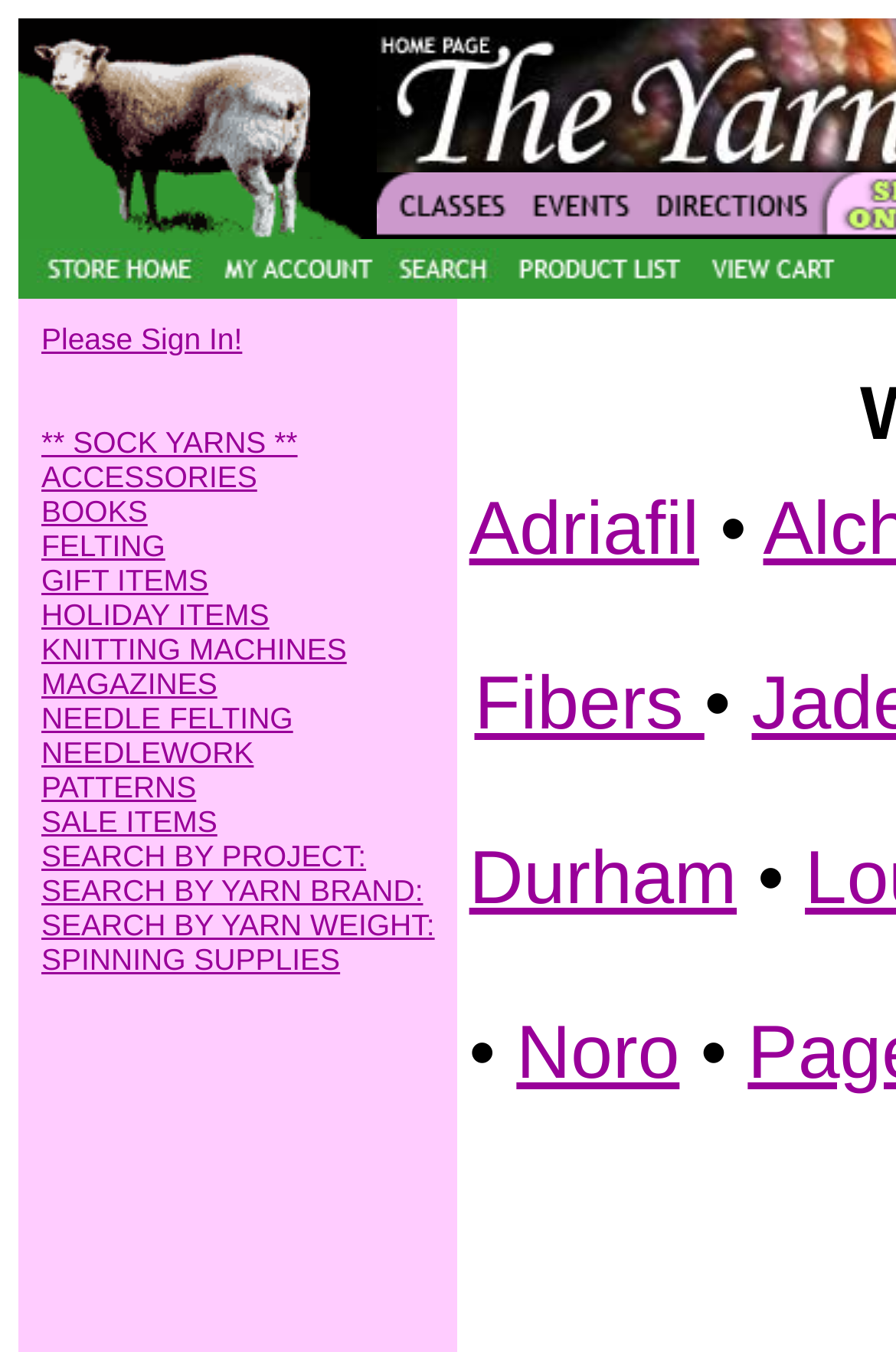Please specify the bounding box coordinates of the element that should be clicked to execute the given instruction: 'Click on the 'Janine The Sheep' link'. Ensure the coordinates are four float numbers between 0 and 1, expressed as [left, top, right, bottom].

[0.021, 0.109, 0.346, 0.133]